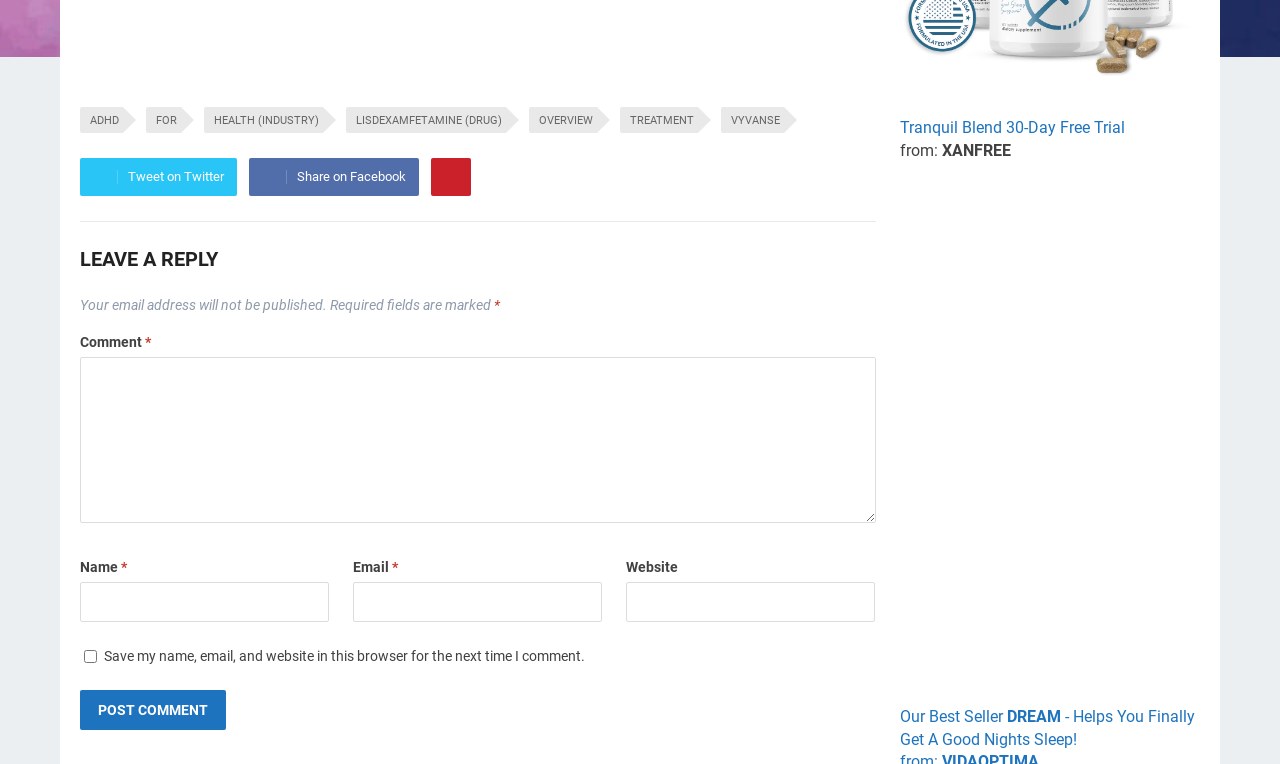Could you highlight the region that needs to be clicked to execute the instruction: "Try the 30-Day Free Trial of Tranquil Blend"?

[0.703, 0.125, 0.938, 0.18]